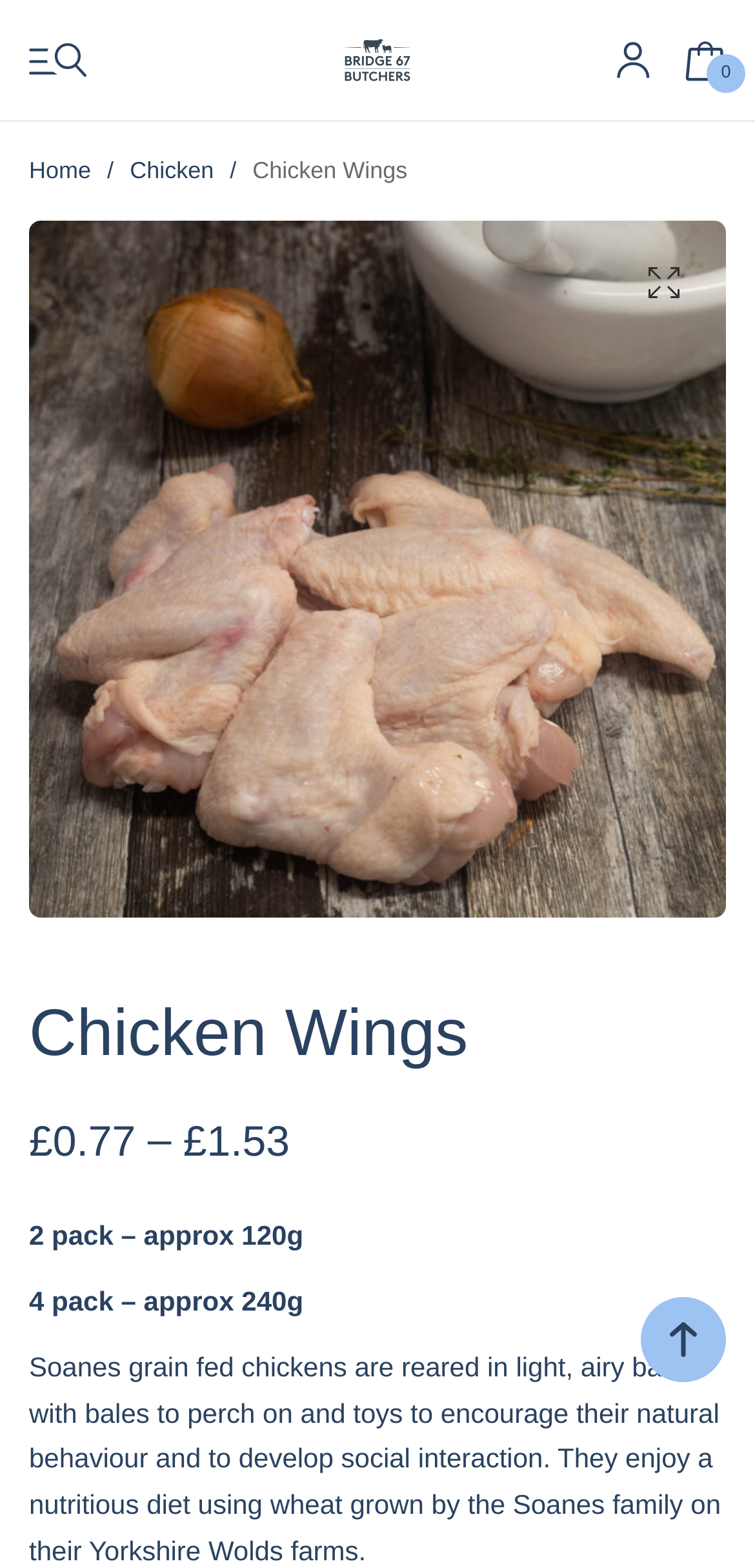Please identify the bounding box coordinates of where to click in order to follow the instruction: "Go to Home page".

[0.038, 0.1, 0.121, 0.117]